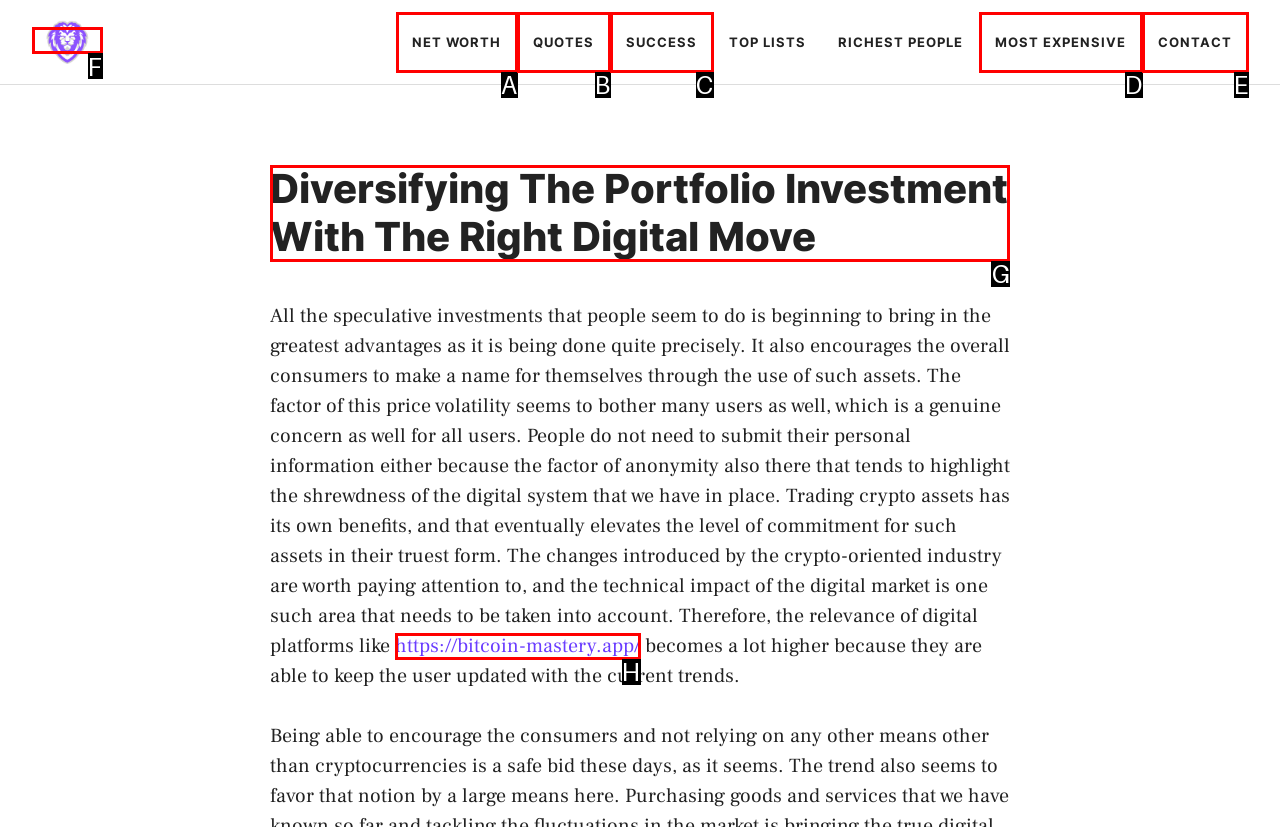Tell me the letter of the UI element I should click to accomplish the task: Read the article about Diversifying The Portfolio Investment based on the choices provided in the screenshot.

G